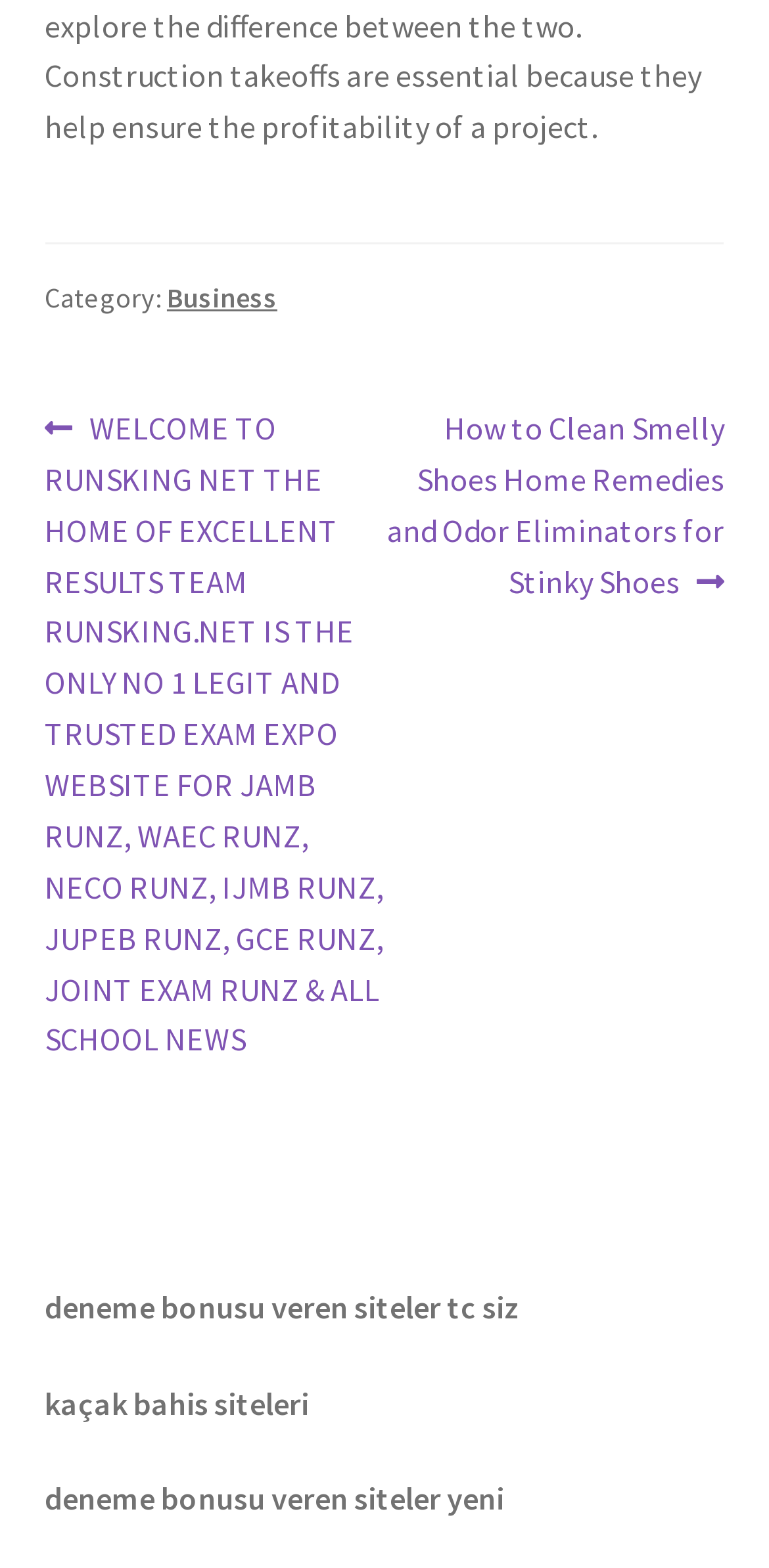Reply to the question with a single word or phrase:
How many links are there in the post navigation section?

2